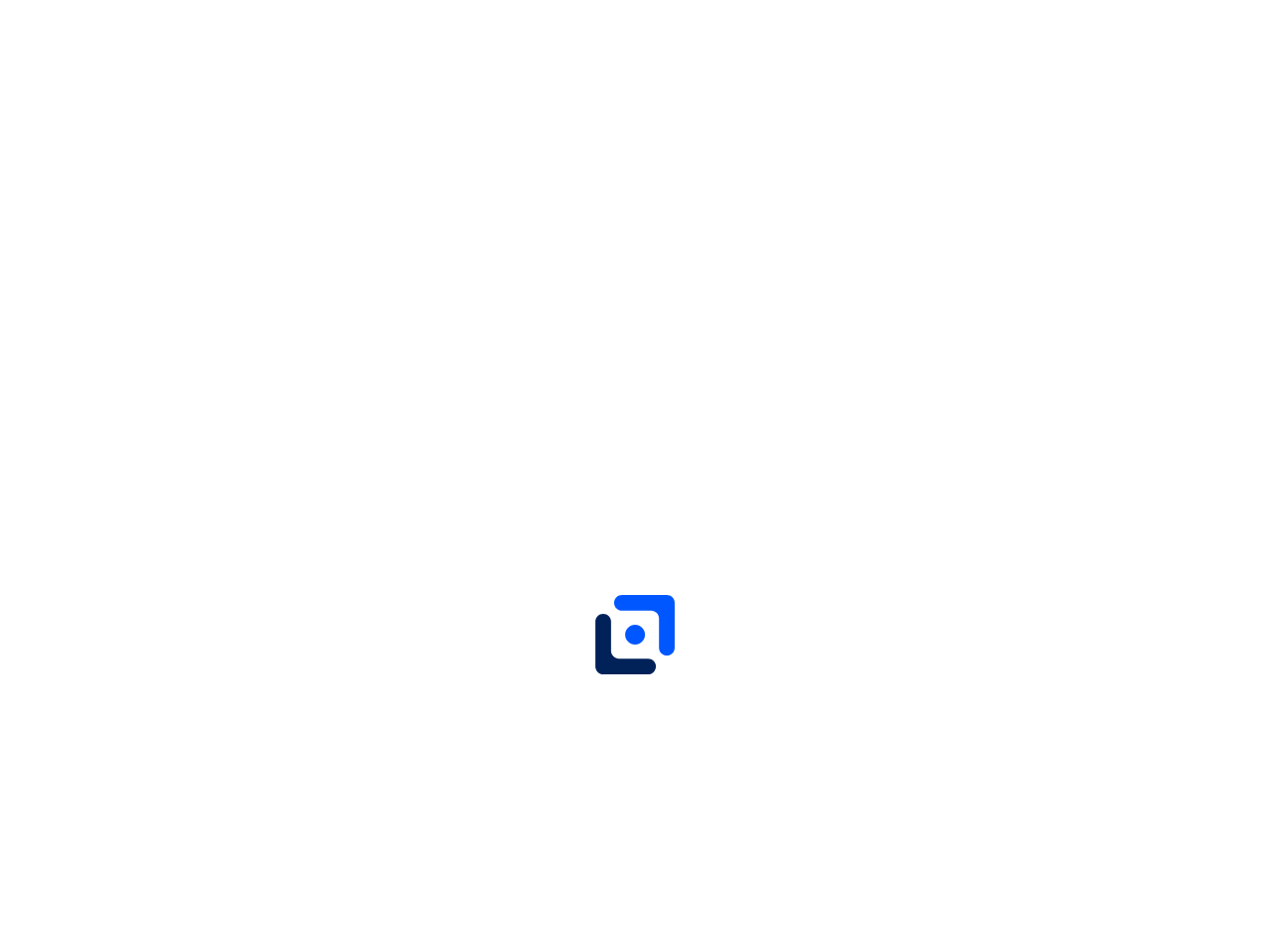Please answer the following query using a single word or phrase: 
What is the location of the job mentioned on the webpage?

Surat, Gujarat